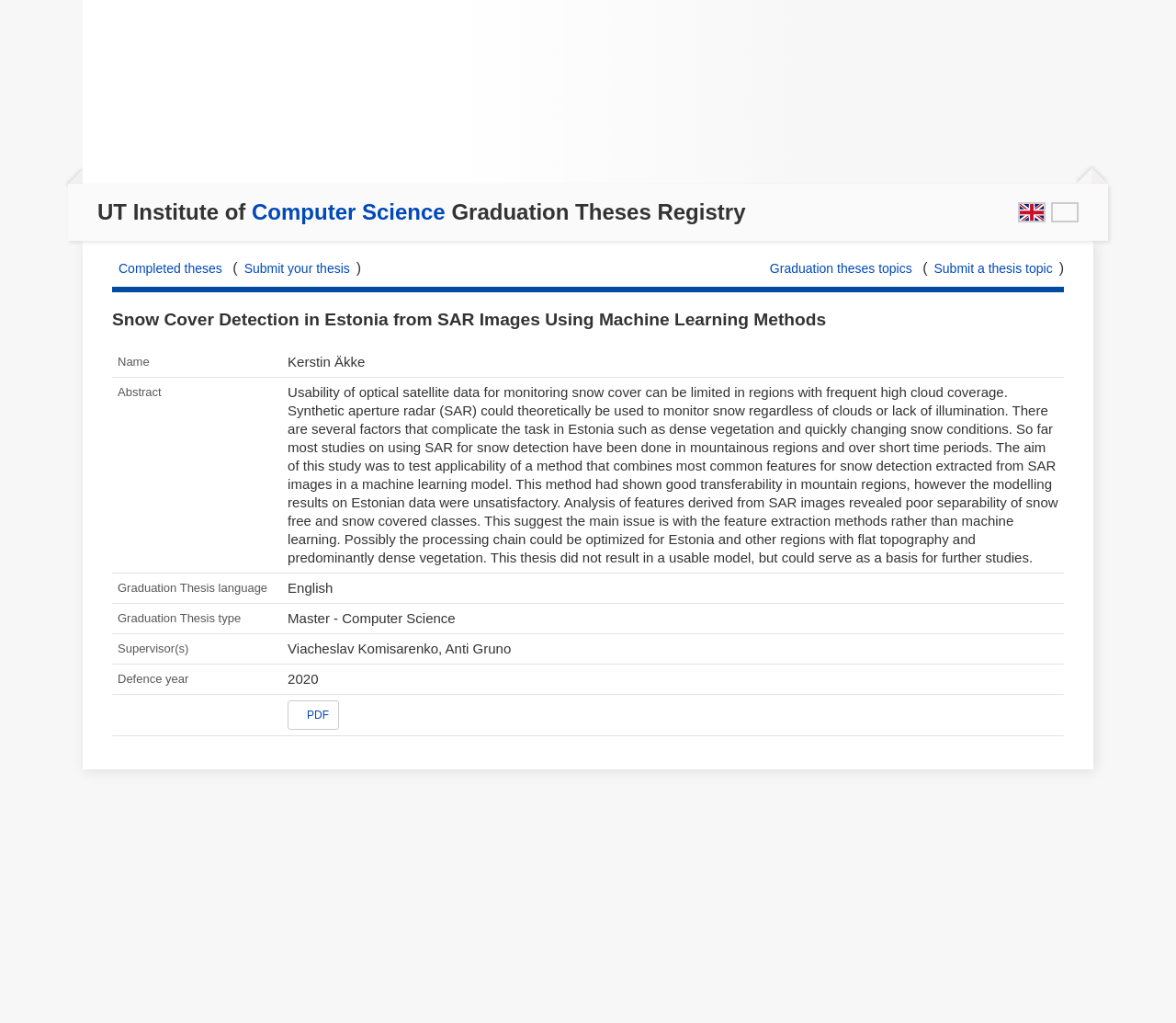Please determine the bounding box coordinates of the section I need to click to accomplish this instruction: "Download thesis in PDF".

[0.245, 0.684, 0.288, 0.713]